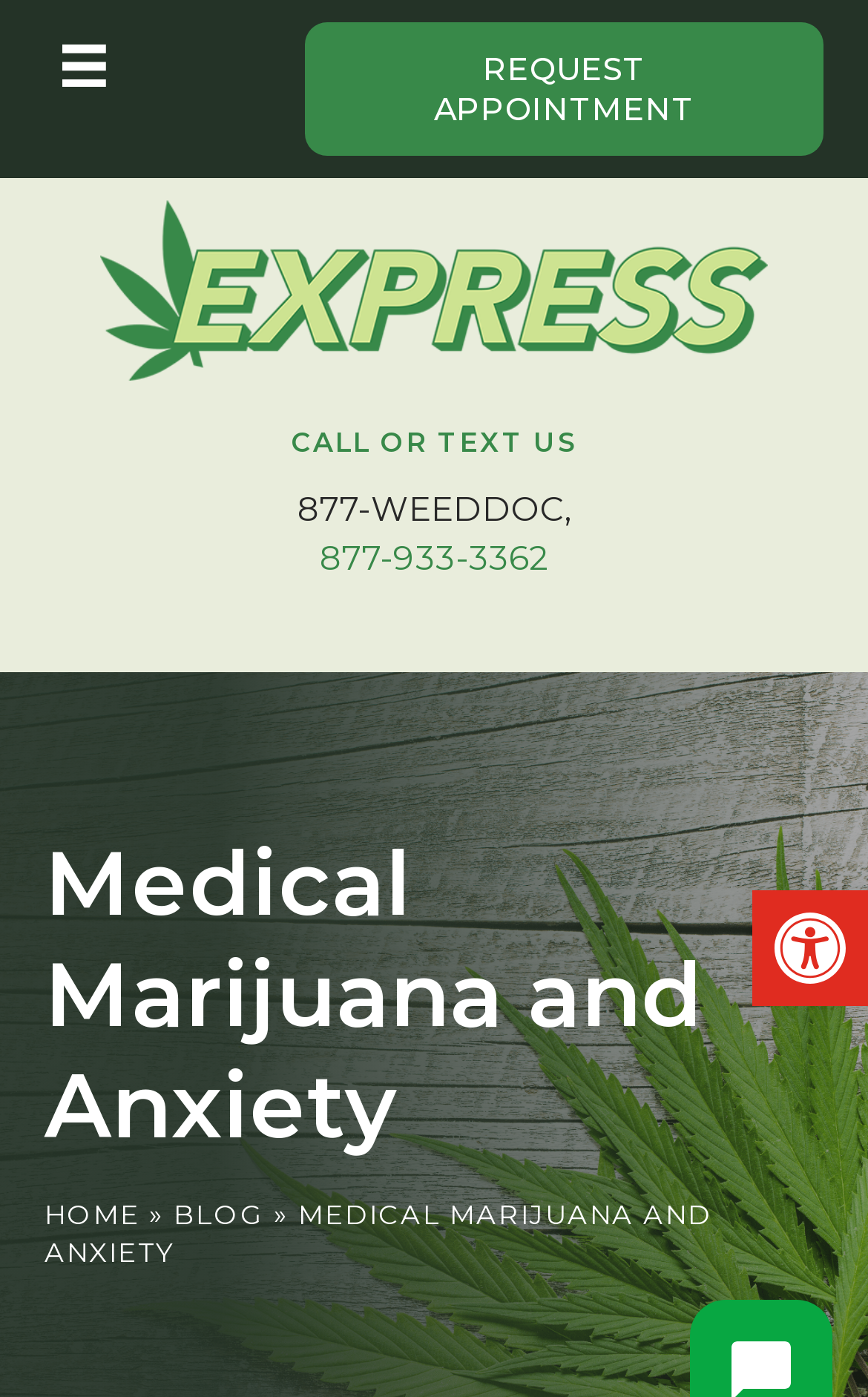Identify and provide the bounding box for the element described by: "Helsinki '03".

None